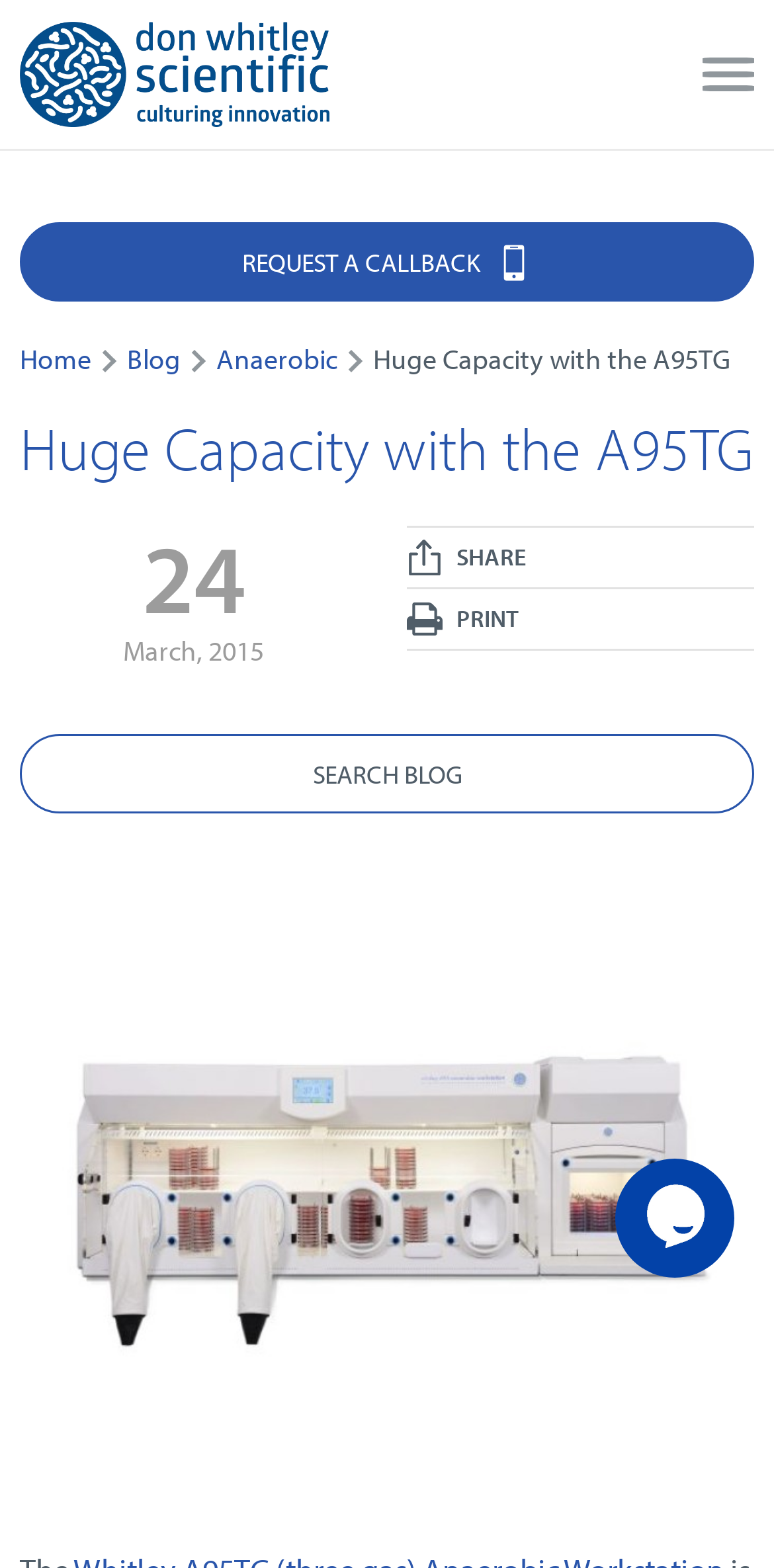Predict the bounding box coordinates for the UI element described as: "Request a Callback". The coordinates should be four float numbers between 0 and 1, presented as [left, top, right, bottom].

[0.026, 0.142, 0.974, 0.192]